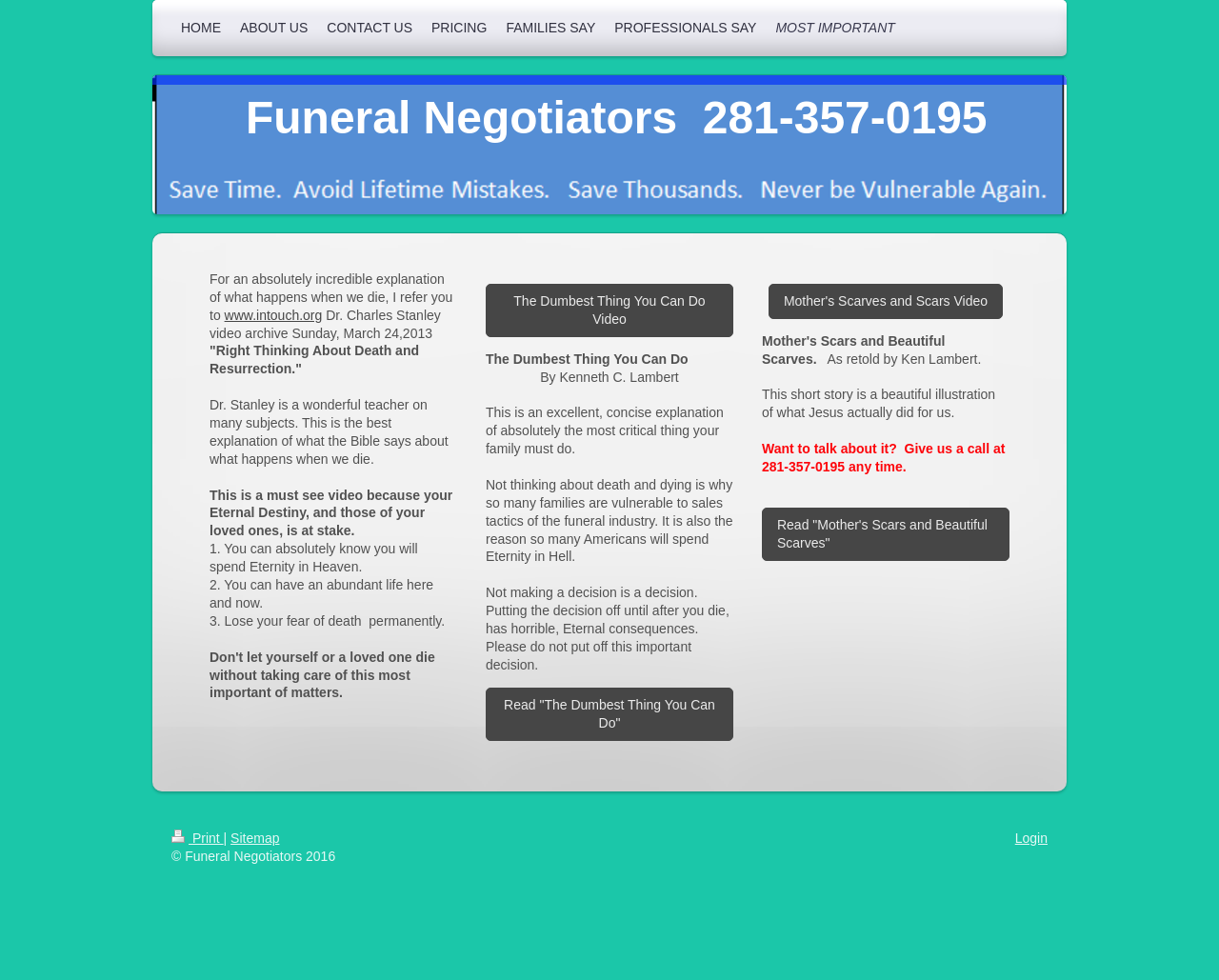Predict the bounding box coordinates of the area that should be clicked to accomplish the following instruction: "Print the page". The bounding box coordinates should consist of four float numbers between 0 and 1, i.e., [left, top, right, bottom].

[0.141, 0.847, 0.183, 0.863]